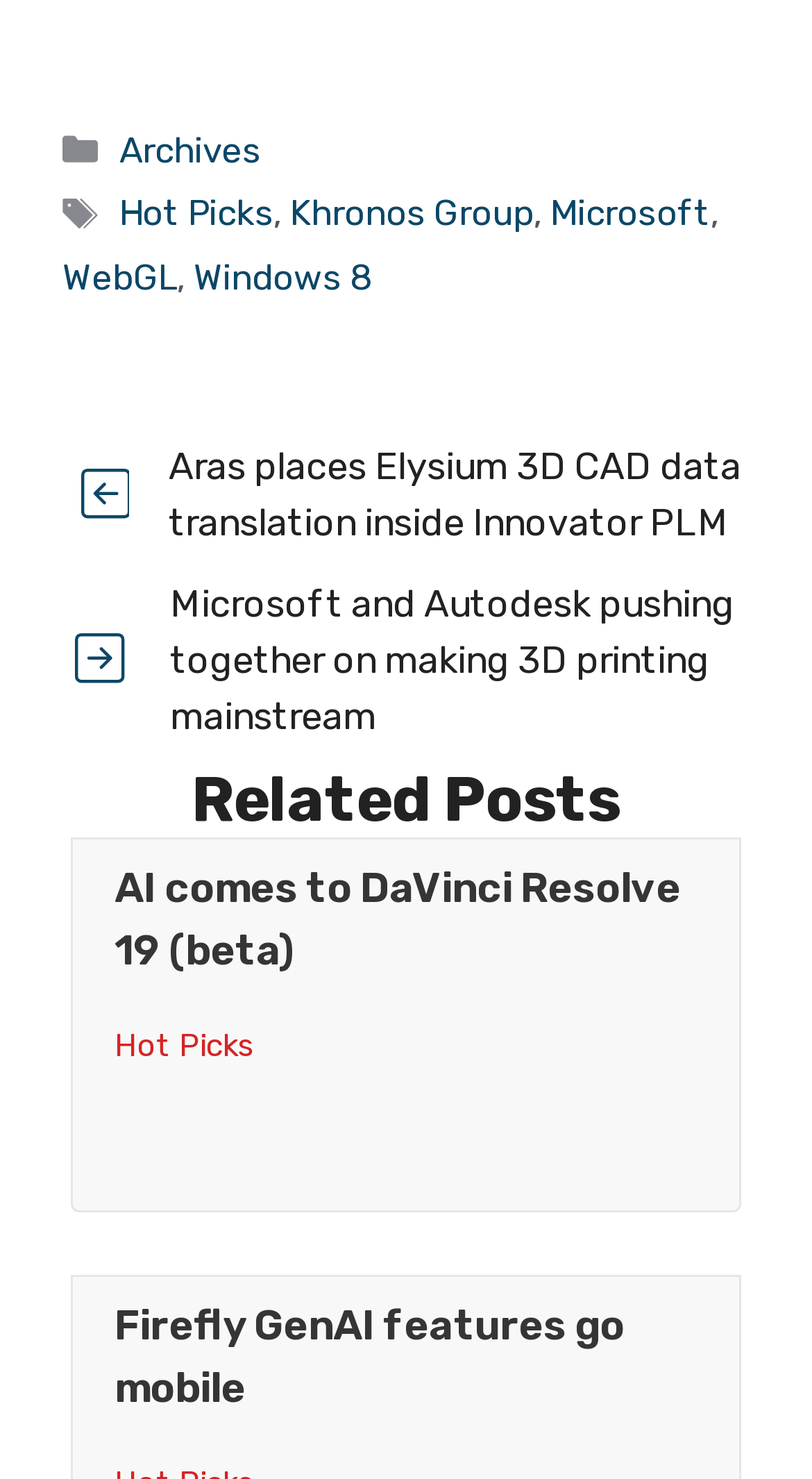Please find the bounding box for the UI component described as follows: "Archives".

[0.147, 0.087, 0.321, 0.115]